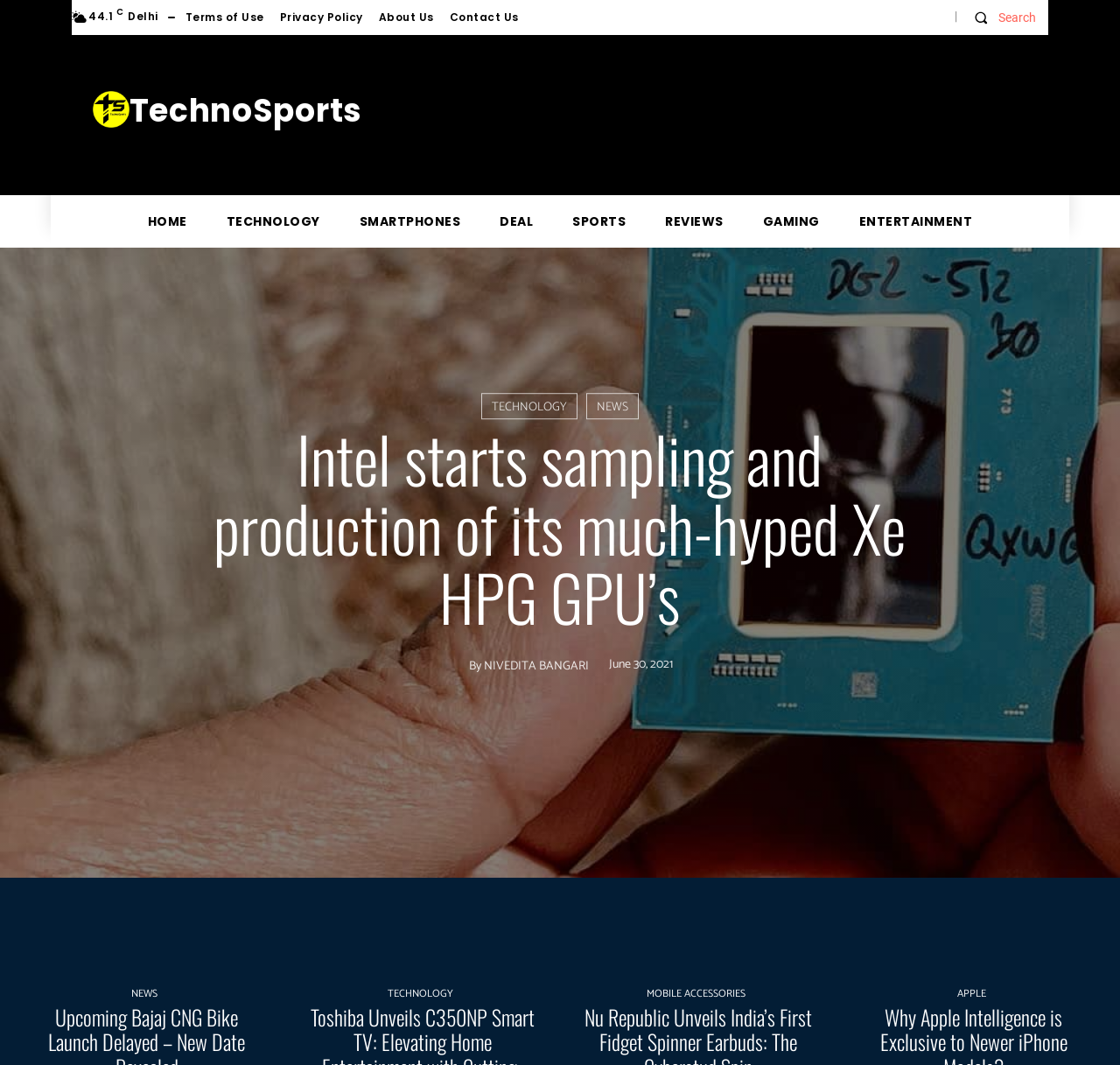What is the date of the article?
Please give a well-detailed answer to the question.

The date of the article is mentioned below the author's name, which is 'June 30, 2021', as indicated by the time element with the text 'June 30, 2021'.